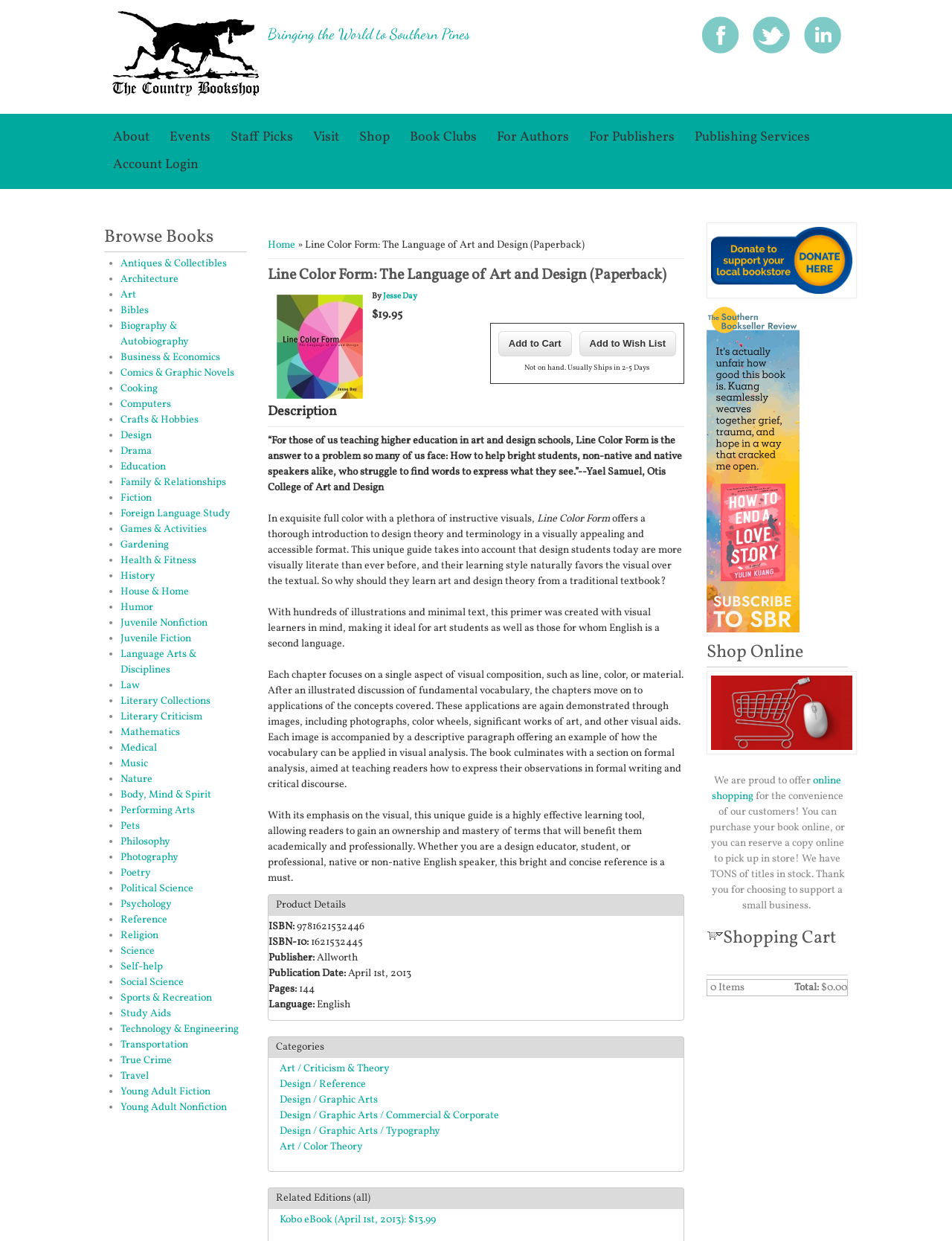Determine the bounding box coordinates of the clickable element necessary to fulfill the instruction: "Click the 'Add to Cart' button". Provide the coordinates as four float numbers within the 0 to 1 range, i.e., [left, top, right, bottom].

[0.523, 0.267, 0.6, 0.287]